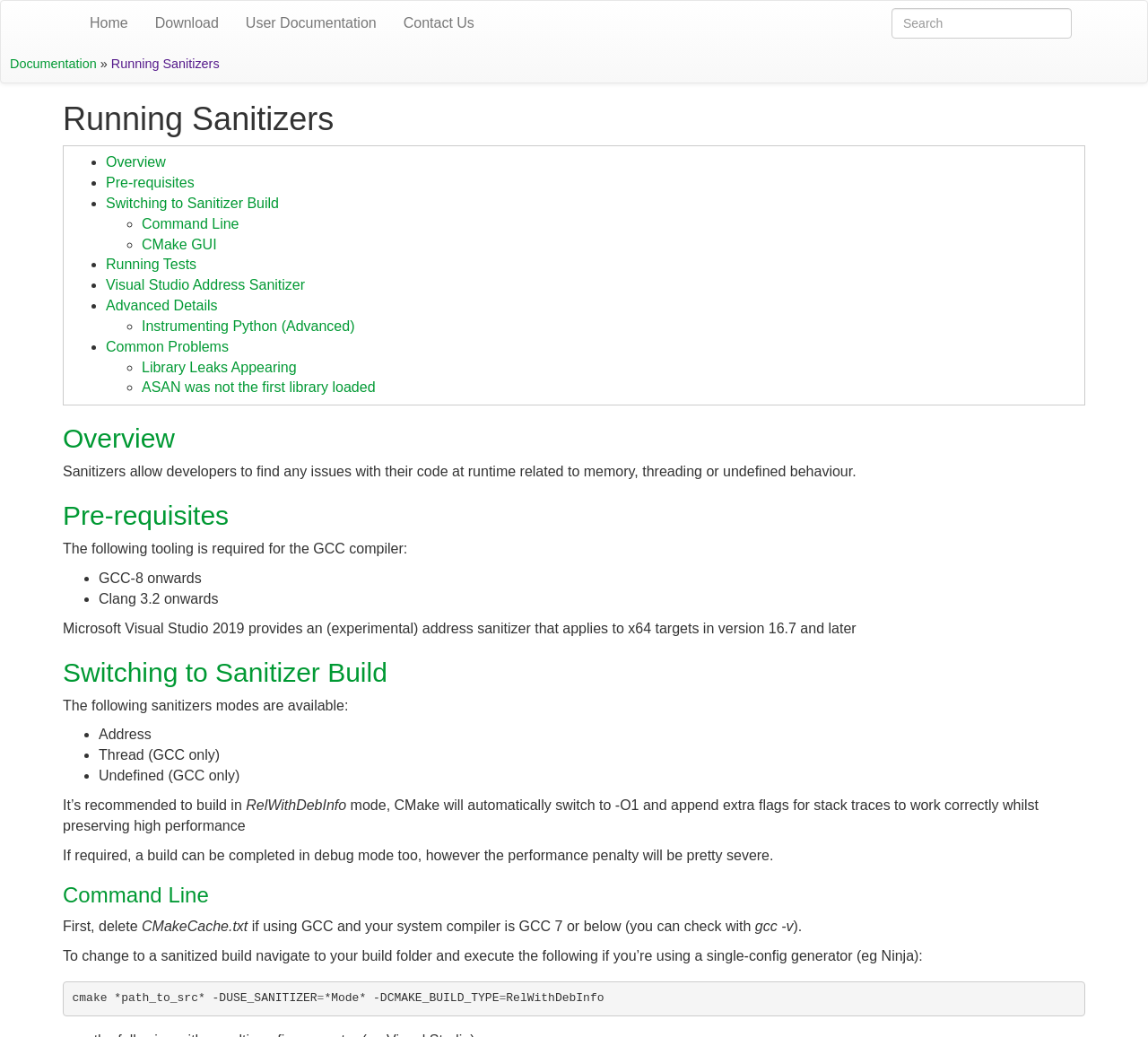What is required for the GCC compiler?
Using the visual information from the image, give a one-word or short-phrase answer.

GCC-8 onwards